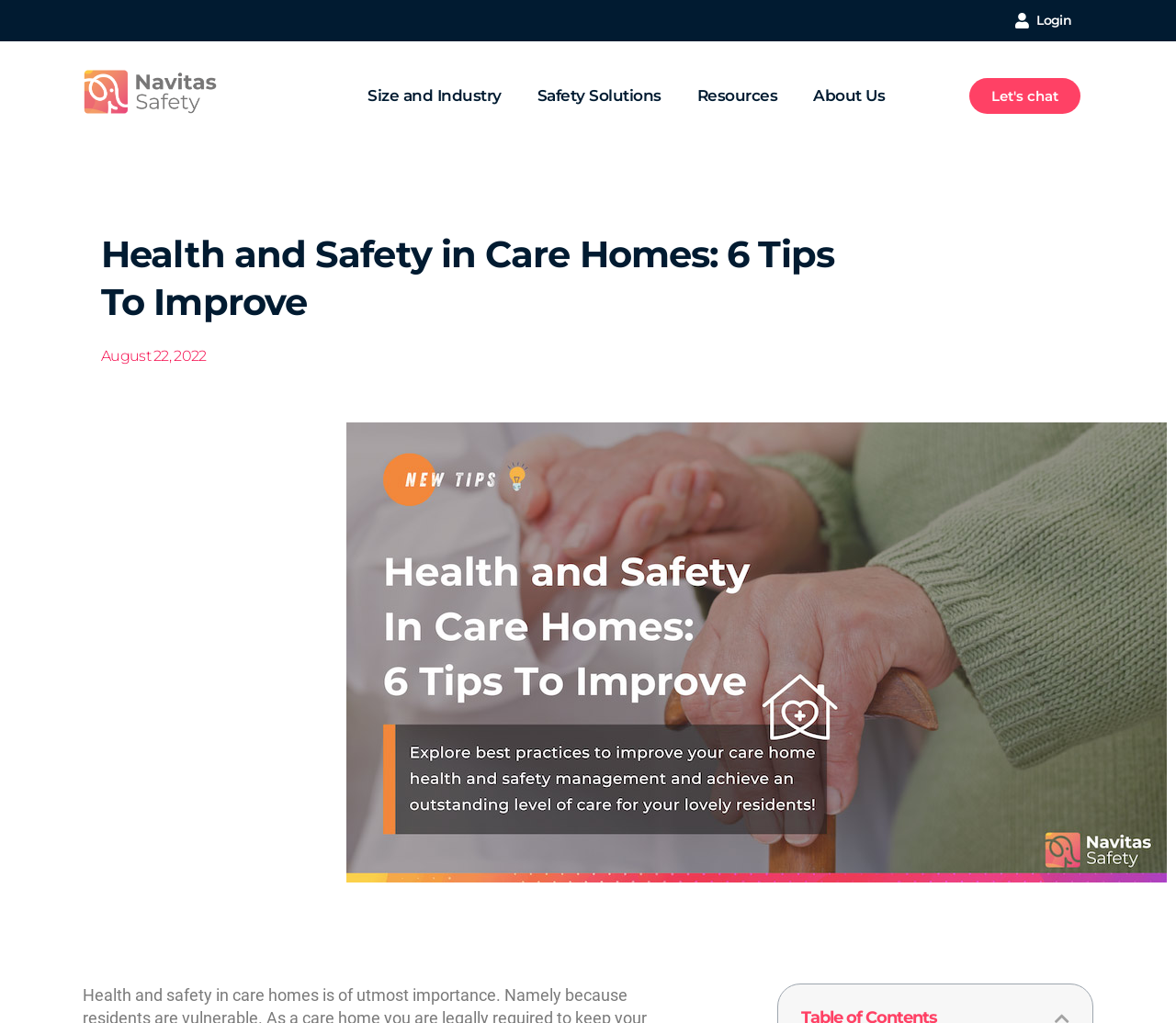Please extract and provide the main headline of the webpage.

Health and Safety in Care Homes: 6 Tips To Improve